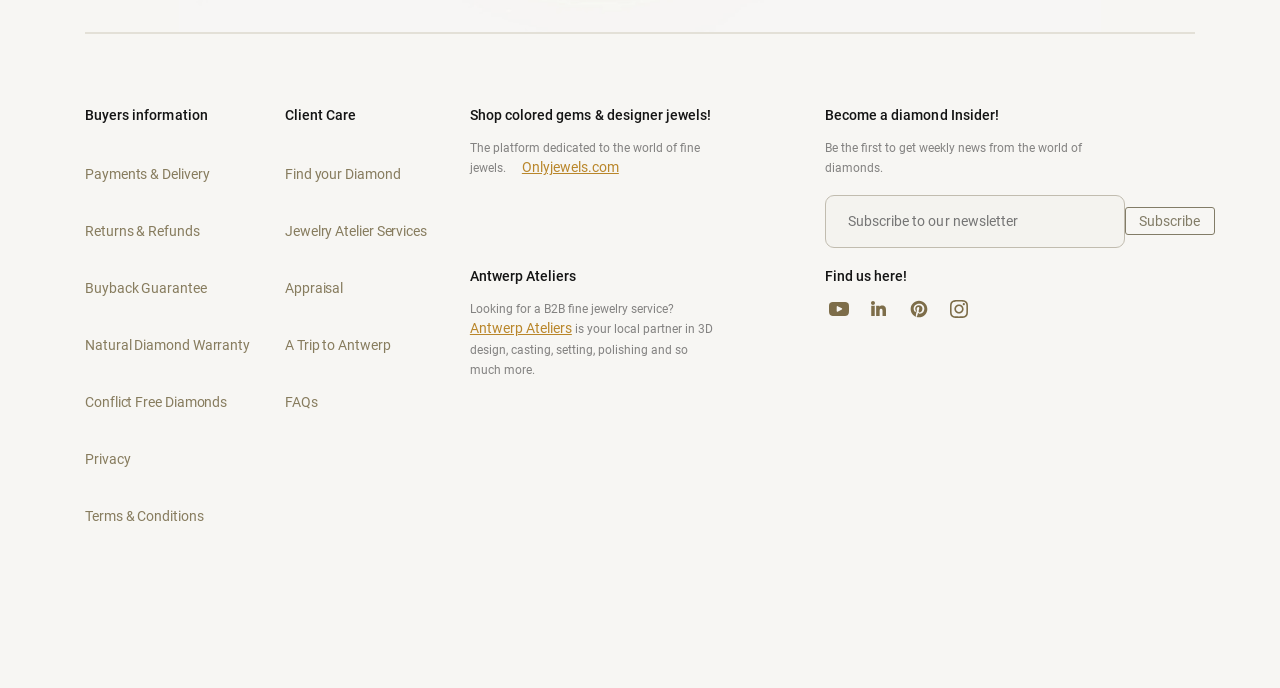Specify the bounding box coordinates of the region I need to click to perform the following instruction: "Find your Diamond". The coordinates must be four float numbers in the range of 0 to 1, i.e., [left, top, right, bottom].

[0.223, 0.241, 0.313, 0.265]